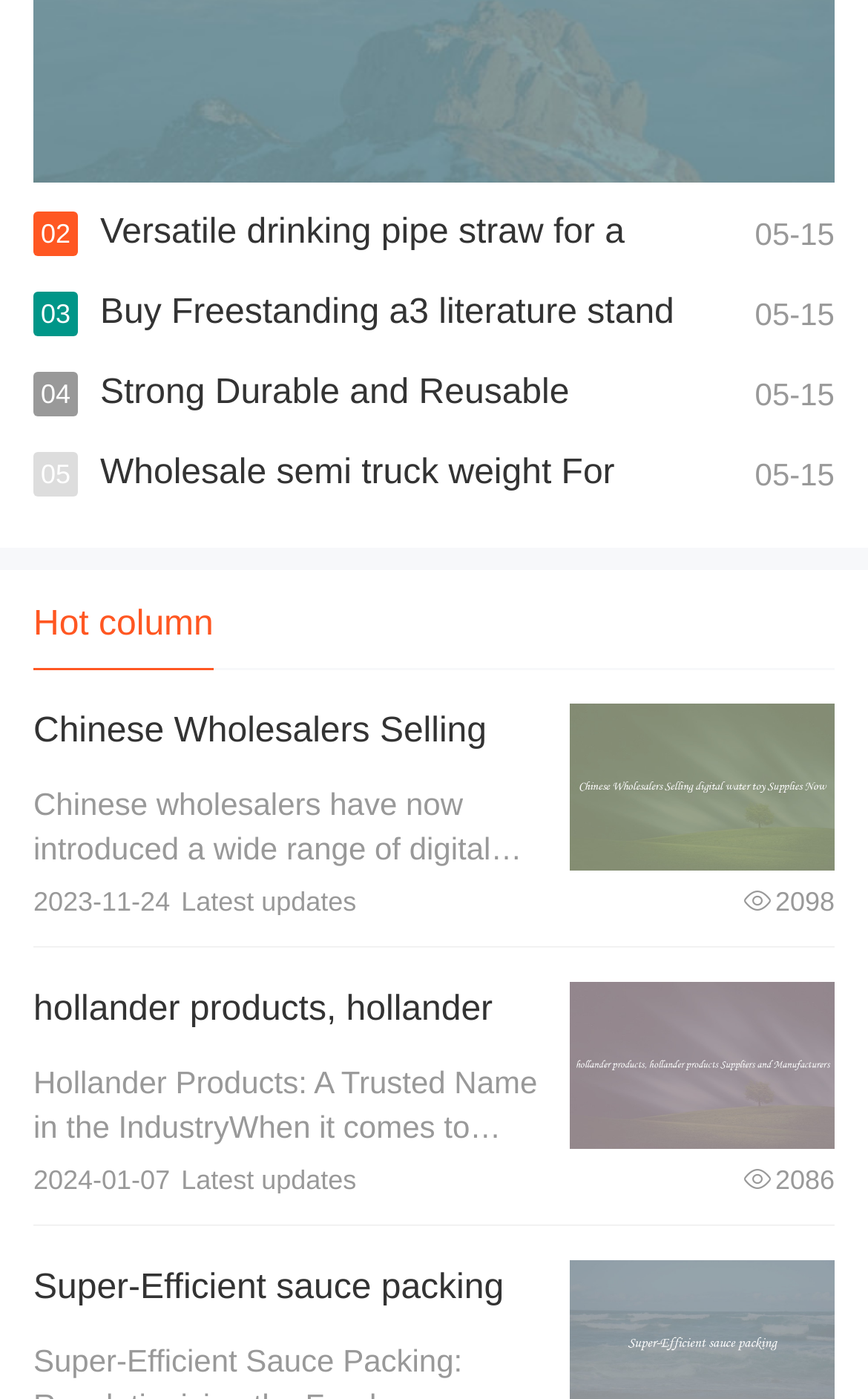Calculate the bounding box coordinates of the UI element given the description: "View details".

[0.657, 0.504, 0.962, 0.623]